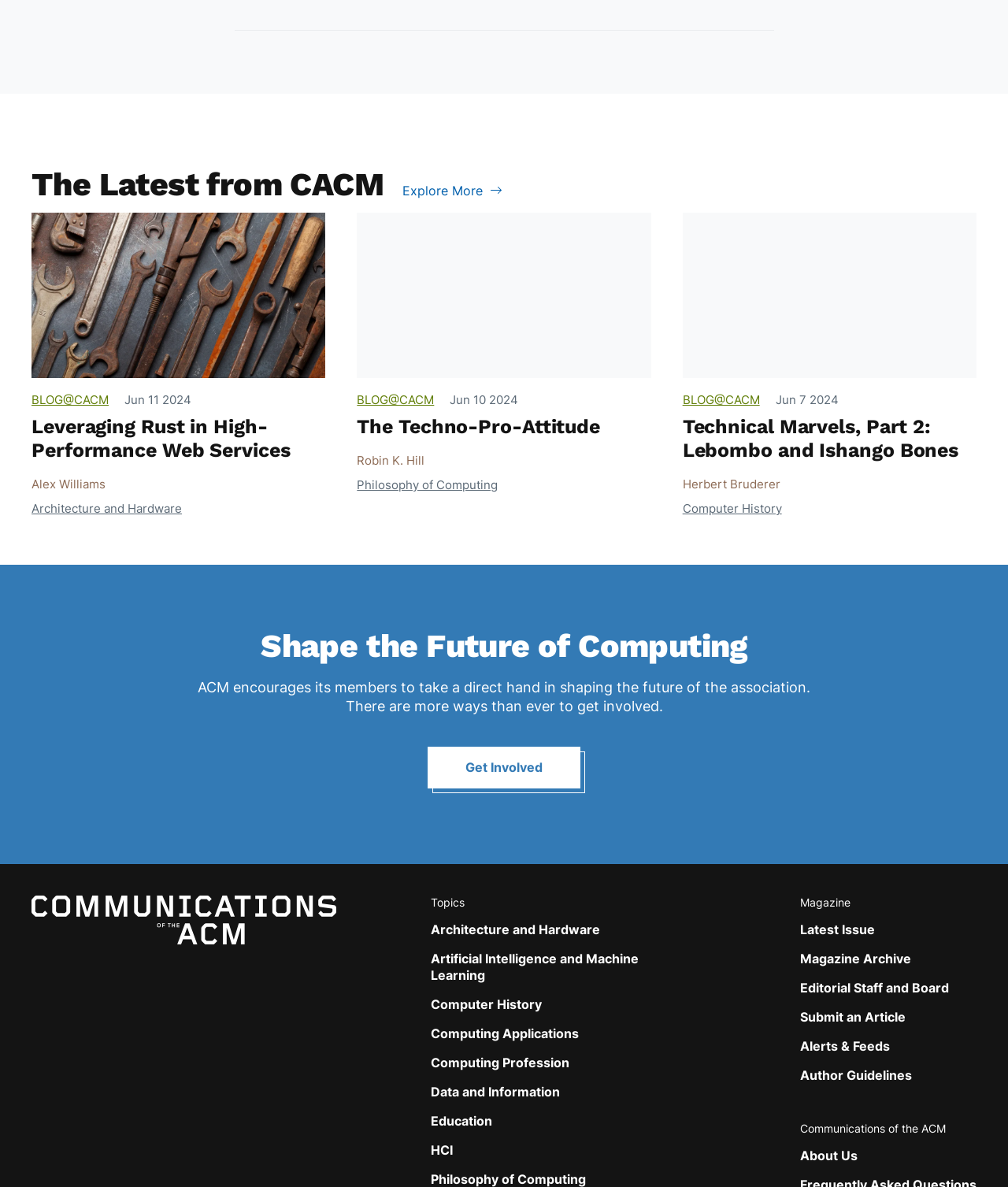Answer succinctly with a single word or phrase:
What is the topic of the first link under 'Topics'?

Architecture and Hardware